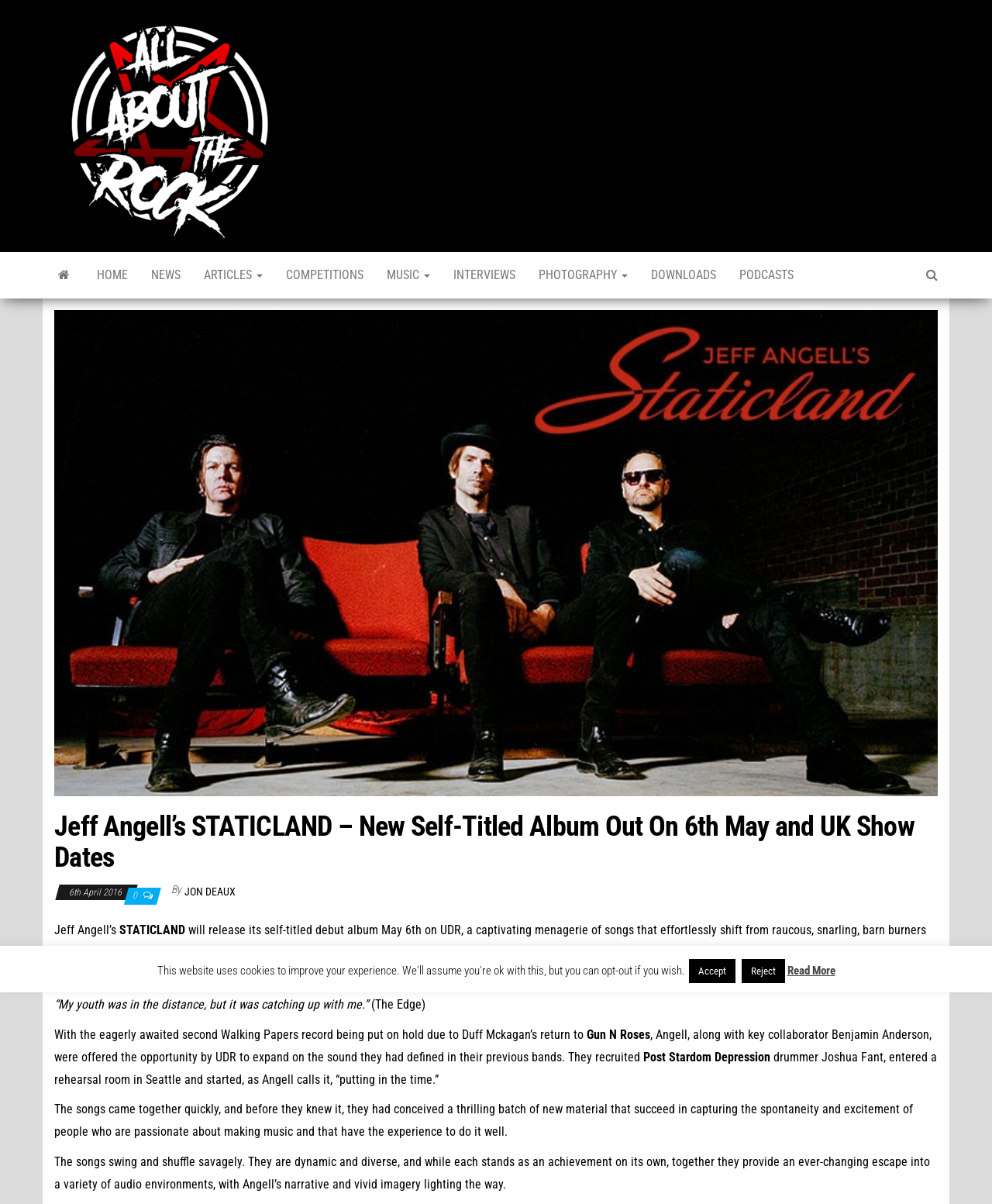Using the description: "title="All About The Rock"", determine the UI element's bounding box coordinates. Ensure the coordinates are in the format of four float numbers between 0 and 1, i.e., [left, top, right, bottom].

[0.043, 0.209, 0.086, 0.248]